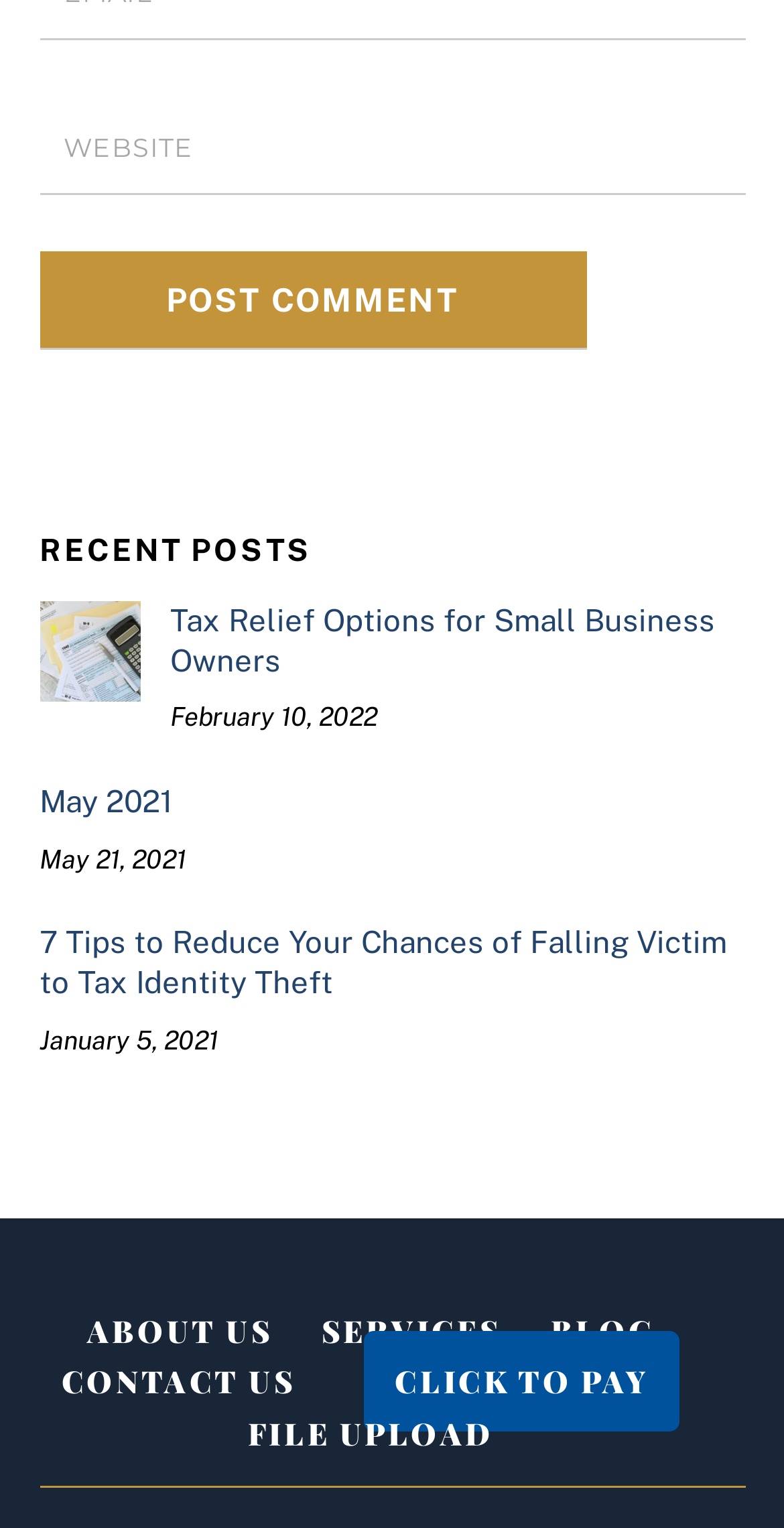What is the purpose of the textbox?
Please give a detailed and elaborate explanation in response to the question.

The textbox is labeled as 'WEBSITE' and is required, indicating that it is used to input a website URL, possibly for commenting or posting purposes.